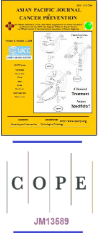Please reply to the following question using a single word or phrase: 
What region does the journal focus on?

Asia-Pacific